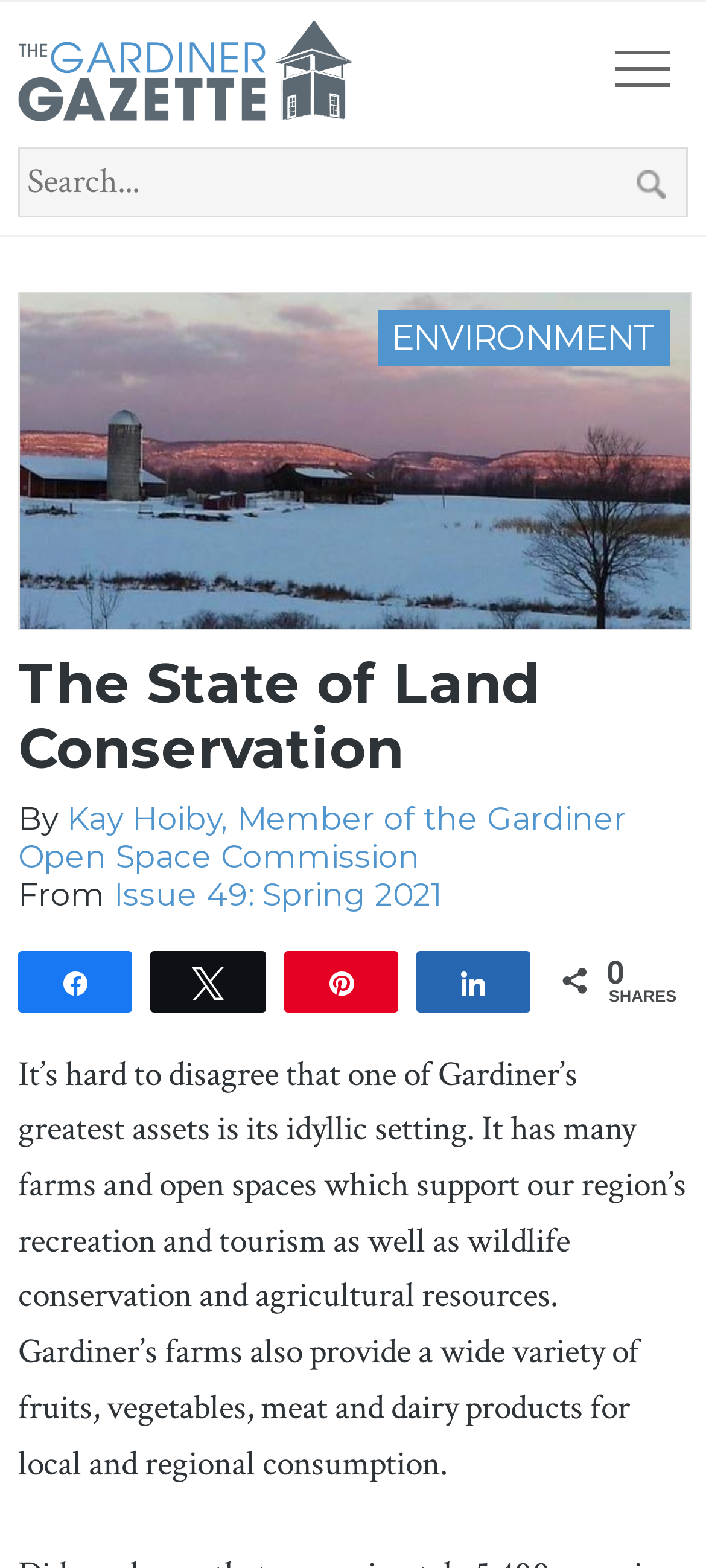Find the bounding box coordinates for the area you need to click to carry out the instruction: "Click on ENVIRONMENT". The coordinates should be four float numbers between 0 and 1, indicated as [left, top, right, bottom].

[0.554, 0.201, 0.931, 0.229]